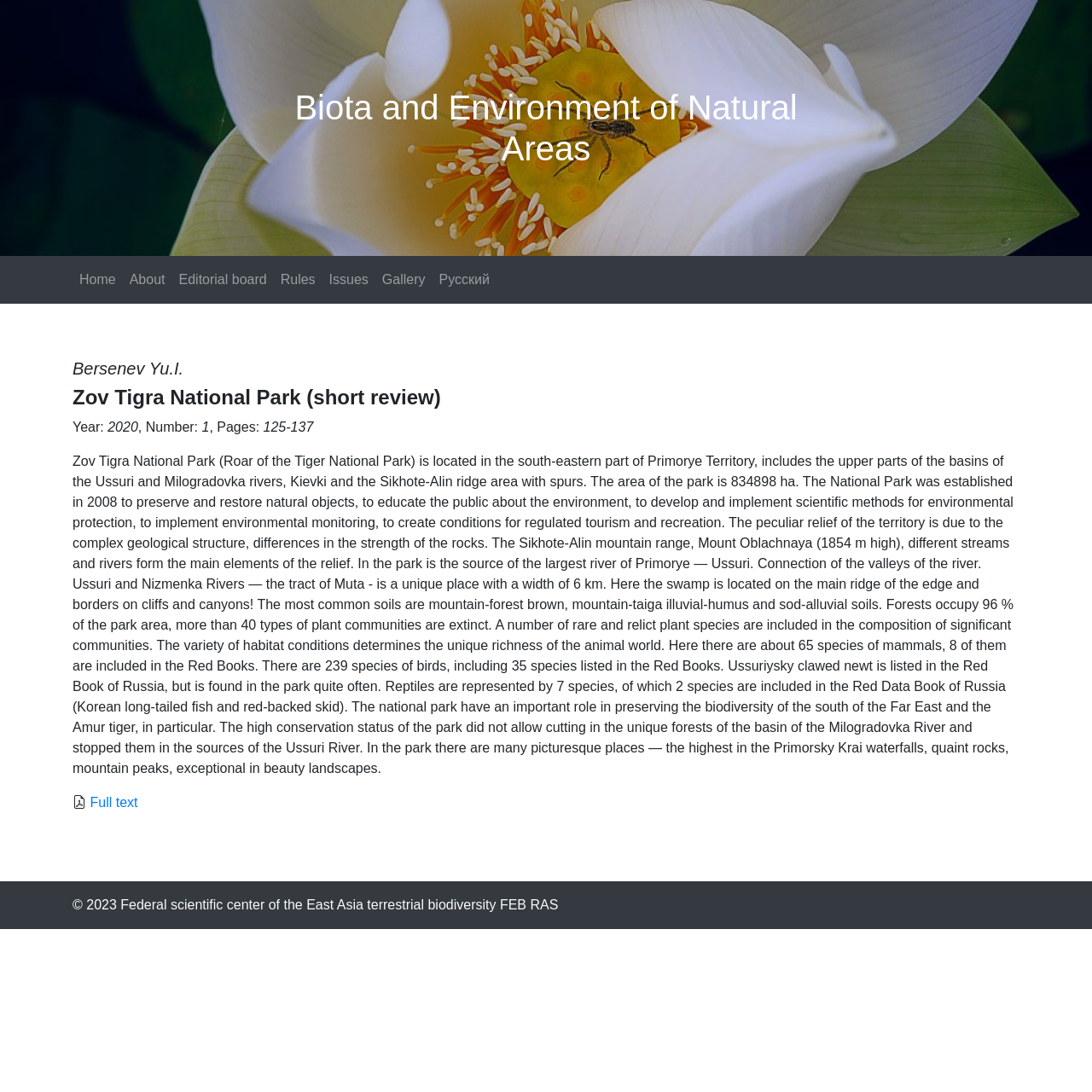Pinpoint the bounding box coordinates of the element that must be clicked to accomplish the following instruction: "Read full text". The coordinates should be in the format of four float numbers between 0 and 1, i.e., [left, top, right, bottom].

[0.082, 0.728, 0.126, 0.741]